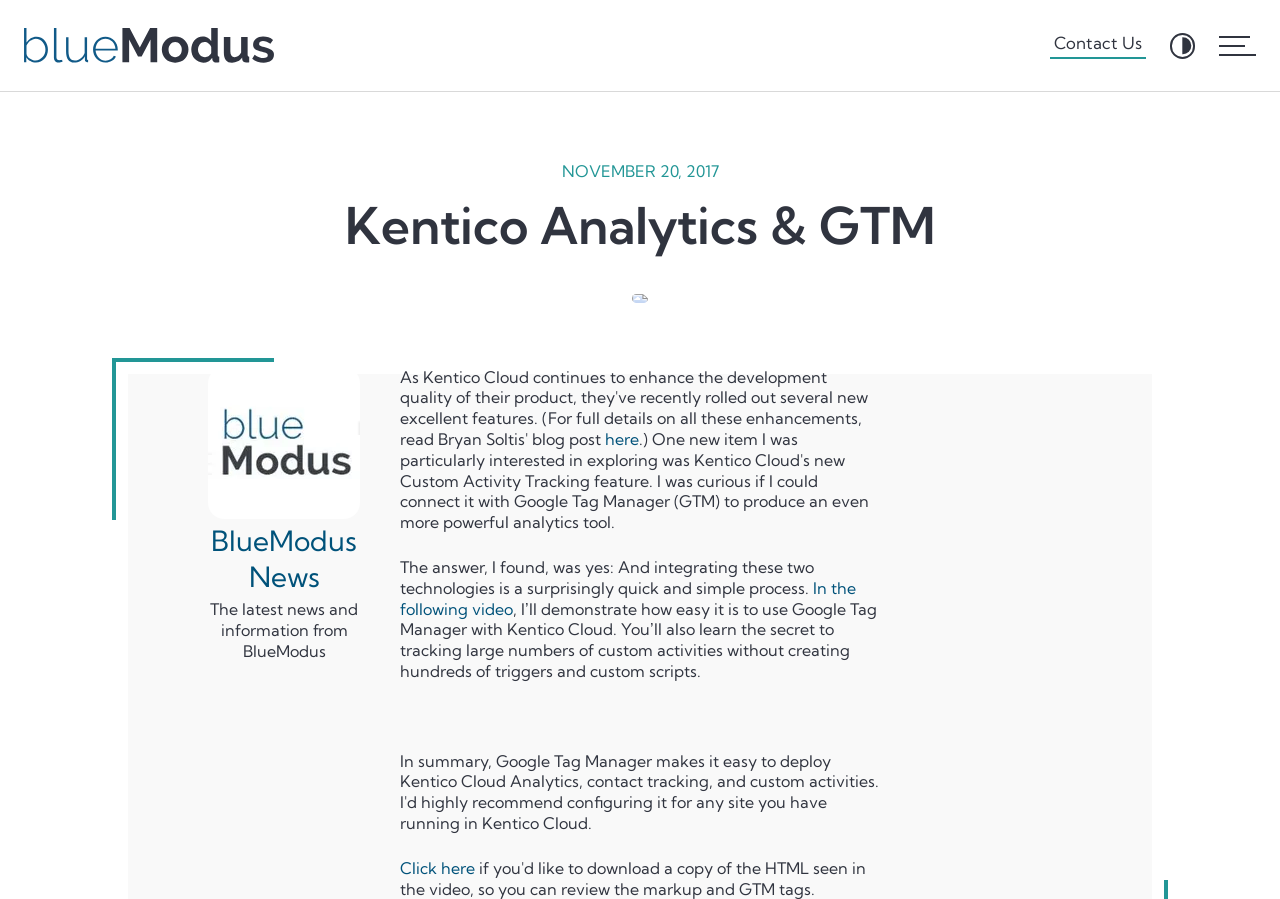Identify and provide the text content of the webpage's primary headline.

Kentico Analytics & GTM